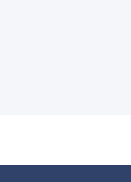Please give a succinct answer to the question in one word or phrase:
What is the topic of the article?

Trademark surveys